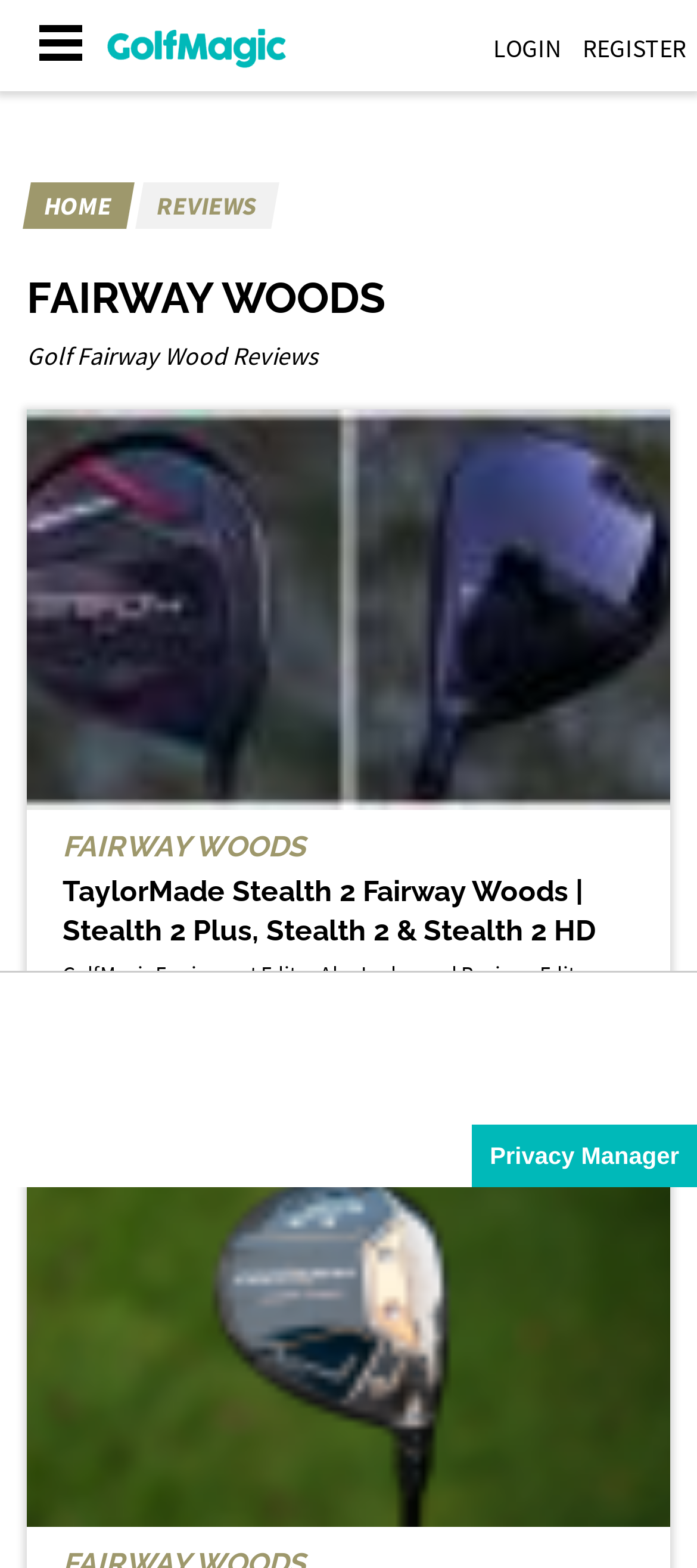Please specify the bounding box coordinates of the clickable section necessary to execute the following command: "Go to the fairway woods page".

[0.09, 0.529, 0.438, 0.551]